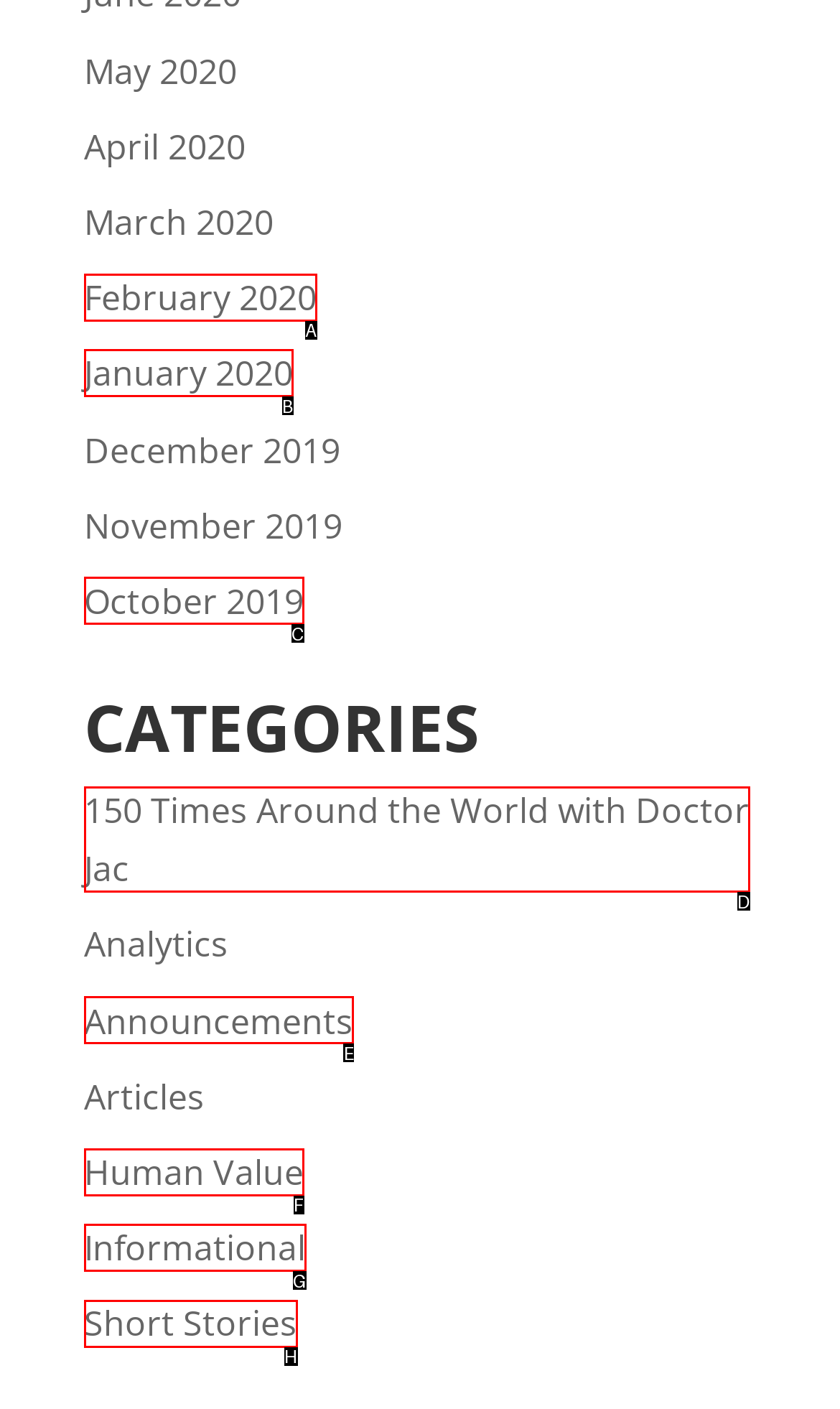Find the appropriate UI element to complete the task: Browse the Announcements section. Indicate your choice by providing the letter of the element.

E